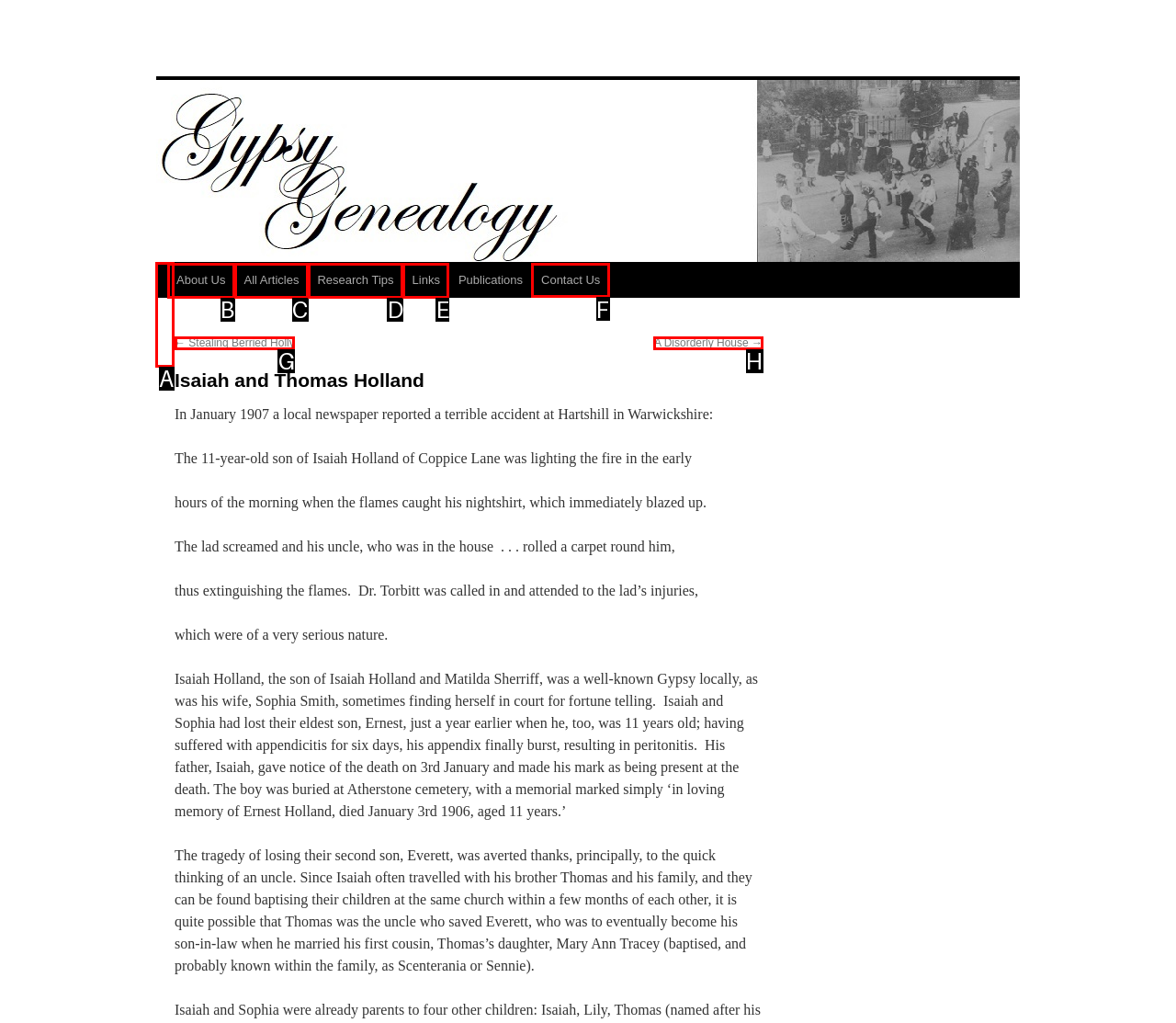Select the appropriate bounding box to fulfill the task: Click on 'Contact Us' Respond with the corresponding letter from the choices provided.

F